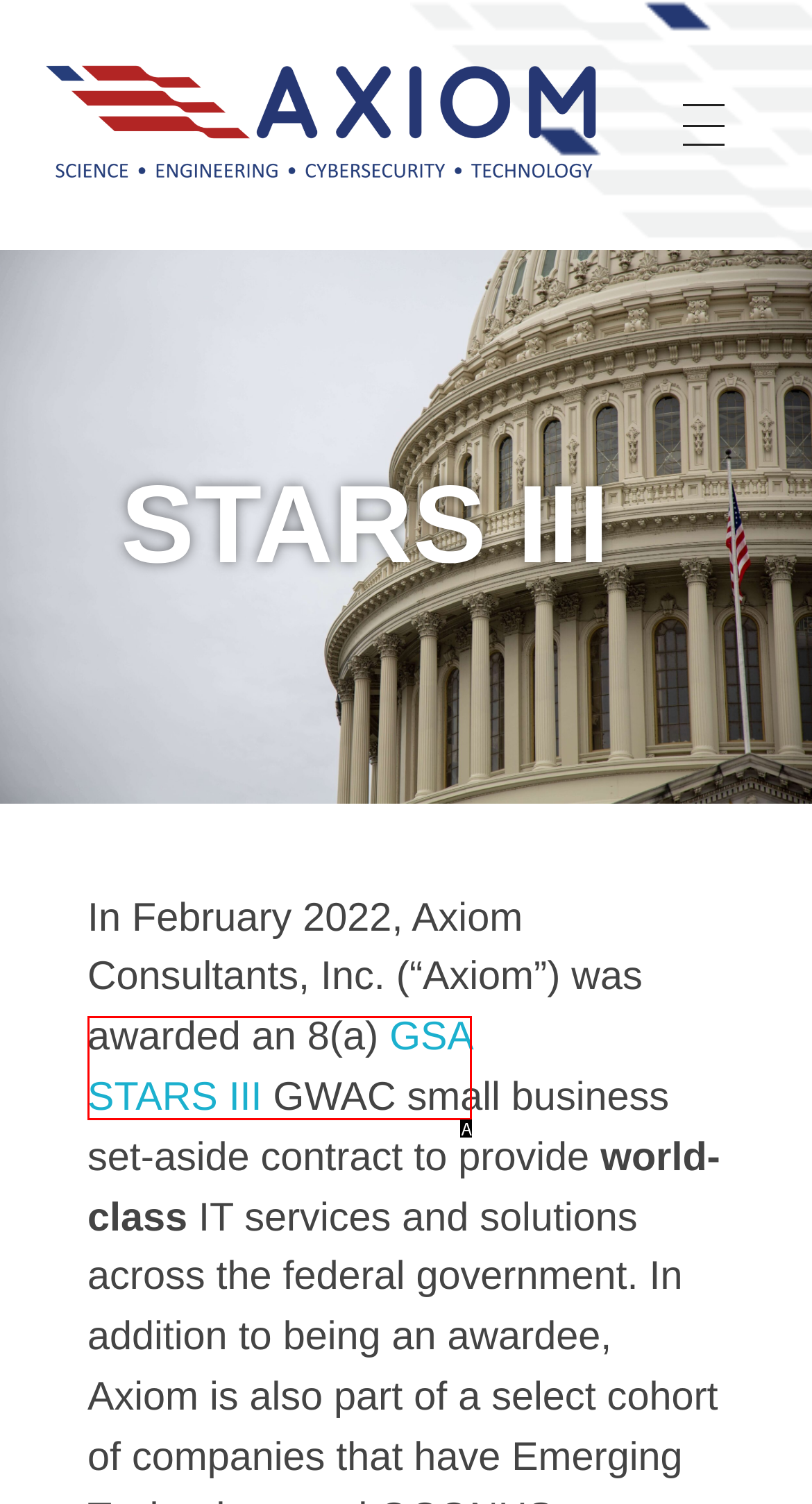Which HTML element matches the description: GSA STARS III?
Reply with the letter of the correct choice.

A